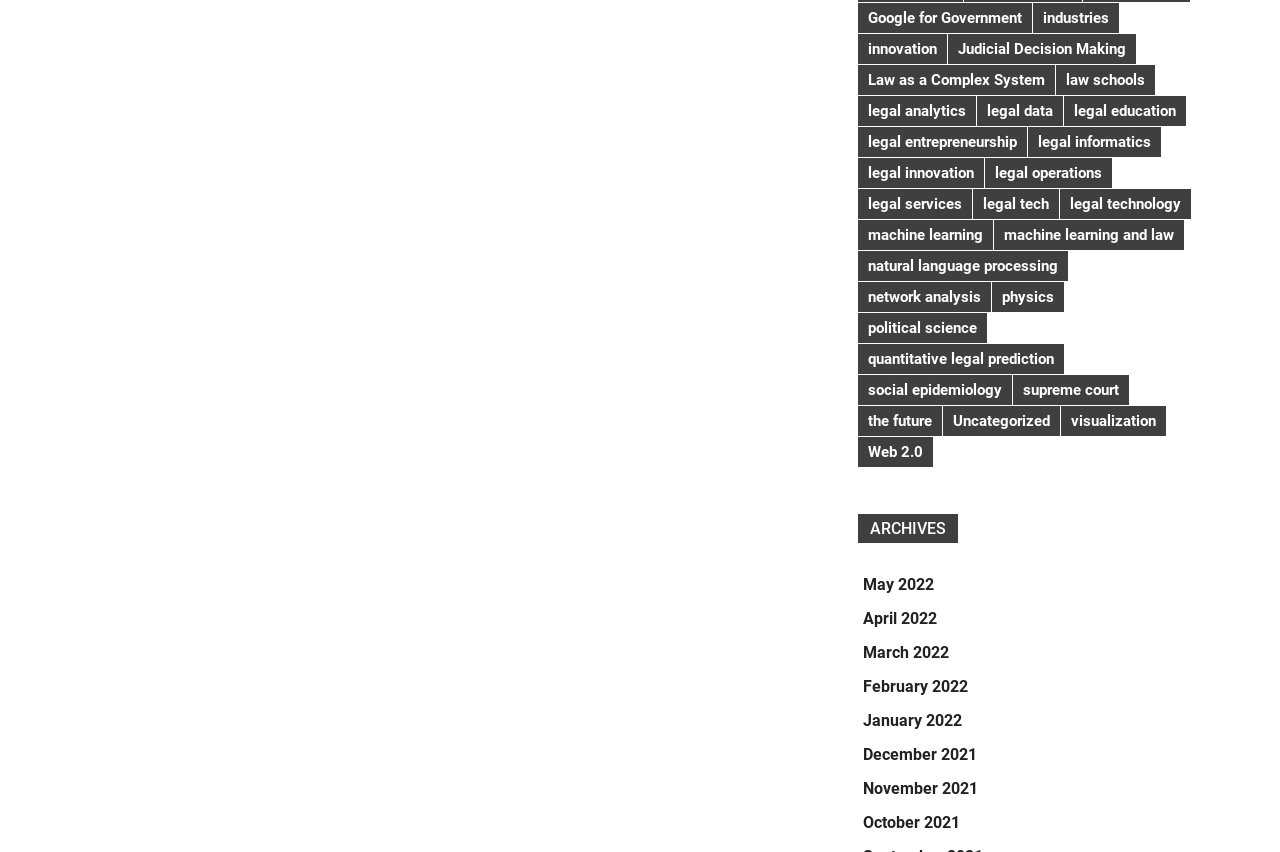Please identify the bounding box coordinates for the region that you need to click to follow this instruction: "View the 'Management' page".

None